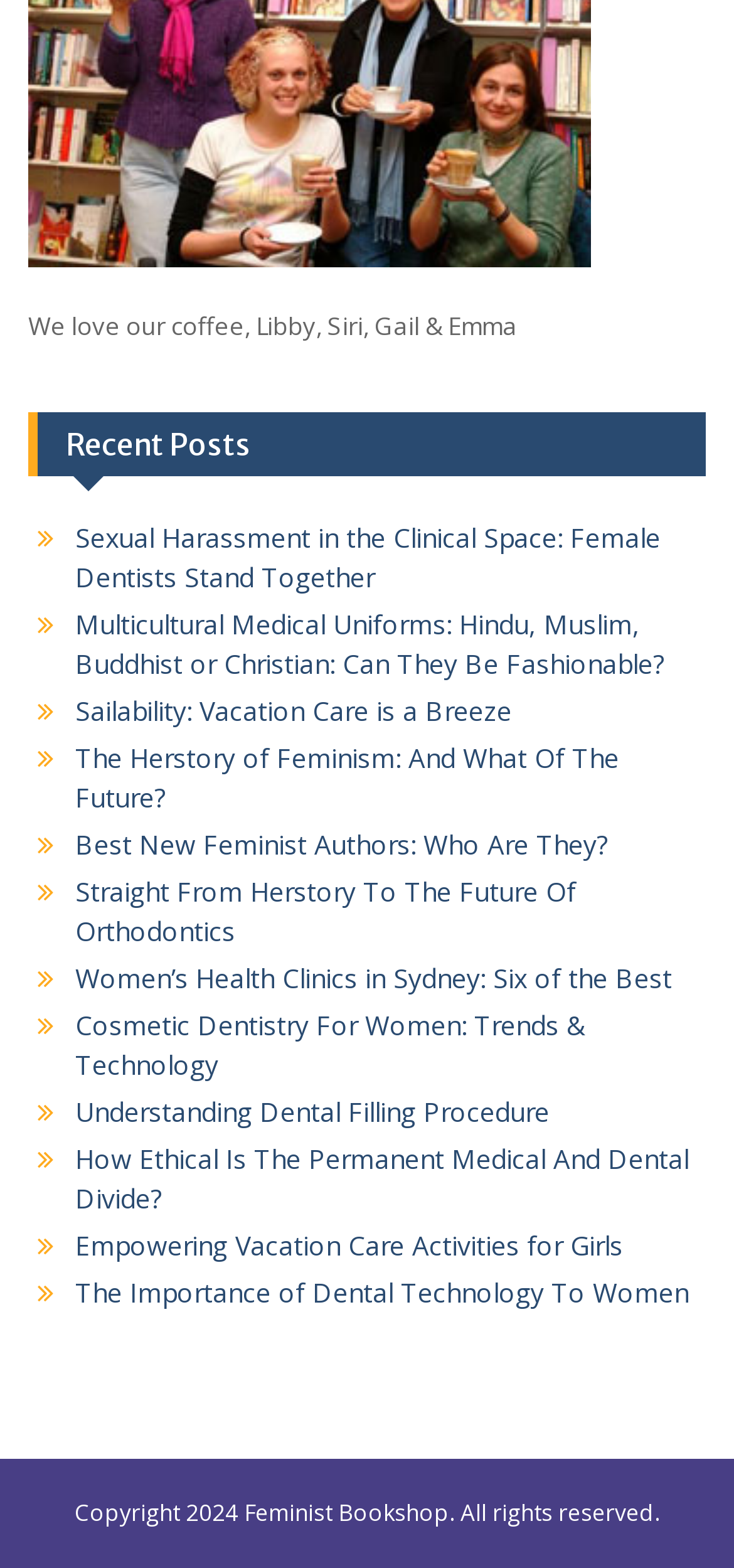Specify the bounding box coordinates of the area that needs to be clicked to achieve the following instruction: "explore Multicultural Medical Uniforms".

[0.103, 0.387, 0.905, 0.435]